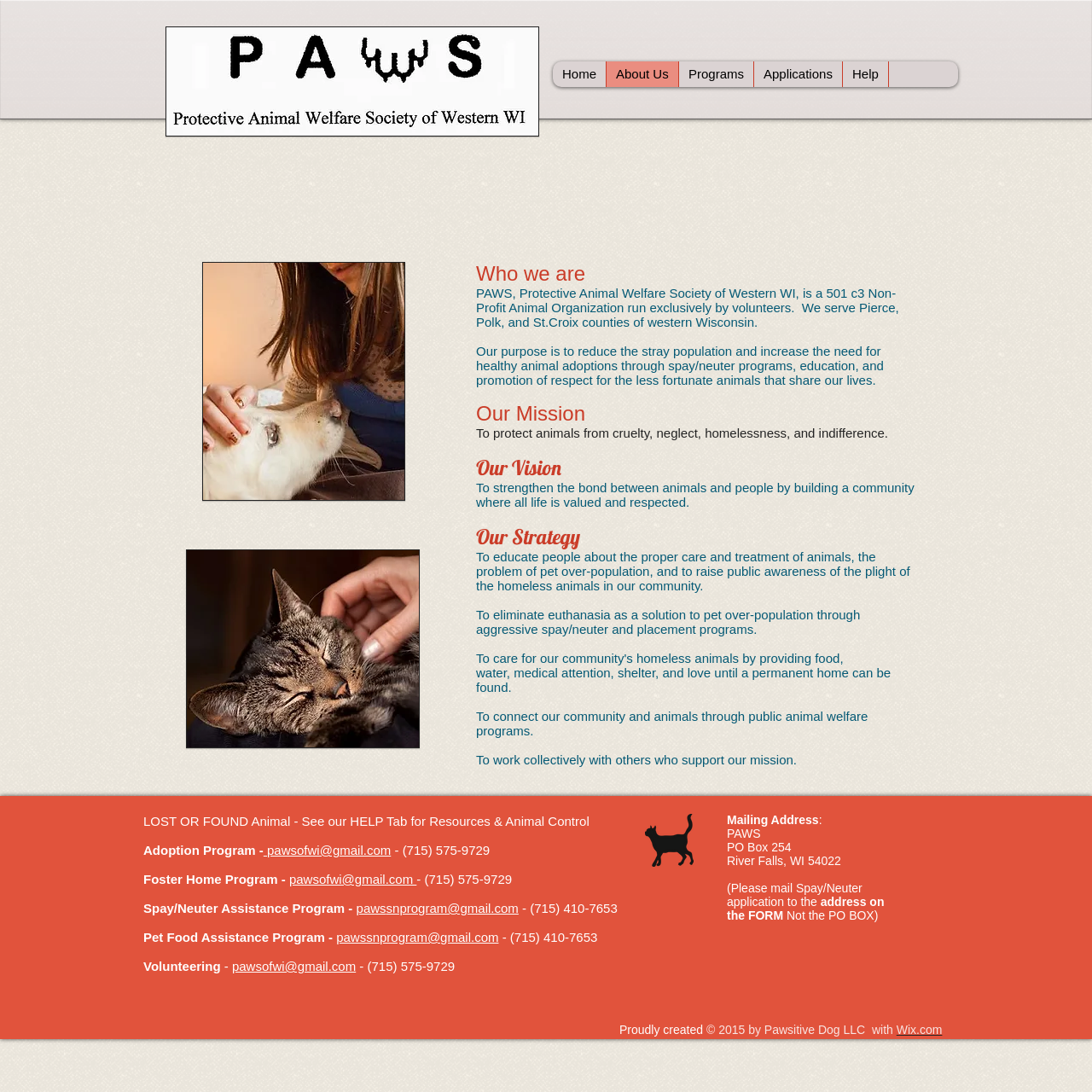Provide the bounding box coordinates in the format (top-left x, top-left y, bottom-right x, bottom-right y). All values are floating point numbers between 0 and 1. Determine the bounding box coordinate of the UI element described as: pawsofwi@gmail.com

[0.265, 0.798, 0.381, 0.812]